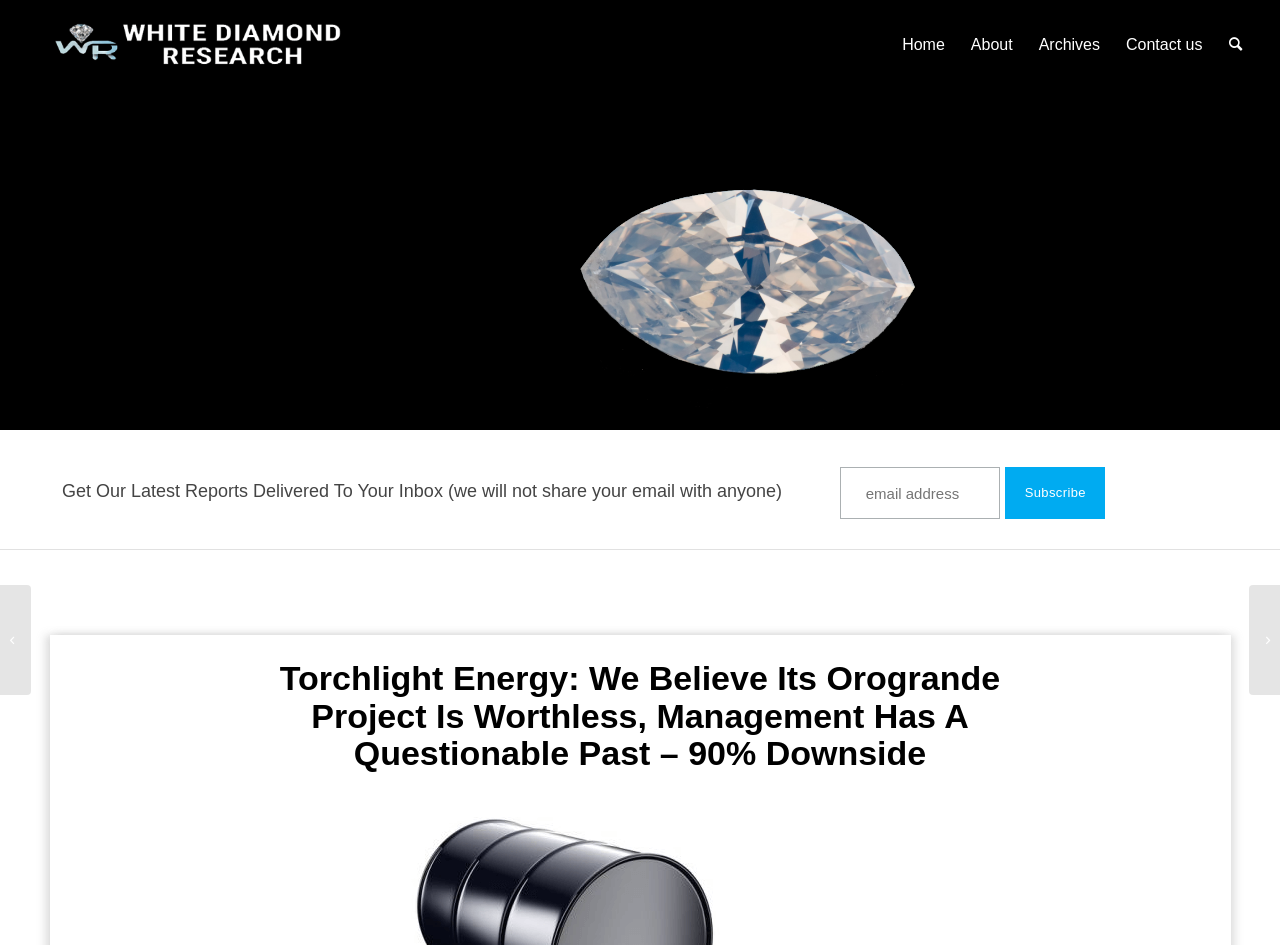Locate the bounding box coordinates of the element to click to perform the following action: 'Search for something'. The coordinates should be given as four float values between 0 and 1, in the form of [left, top, right, bottom].

[0.95, 0.0, 0.98, 0.095]